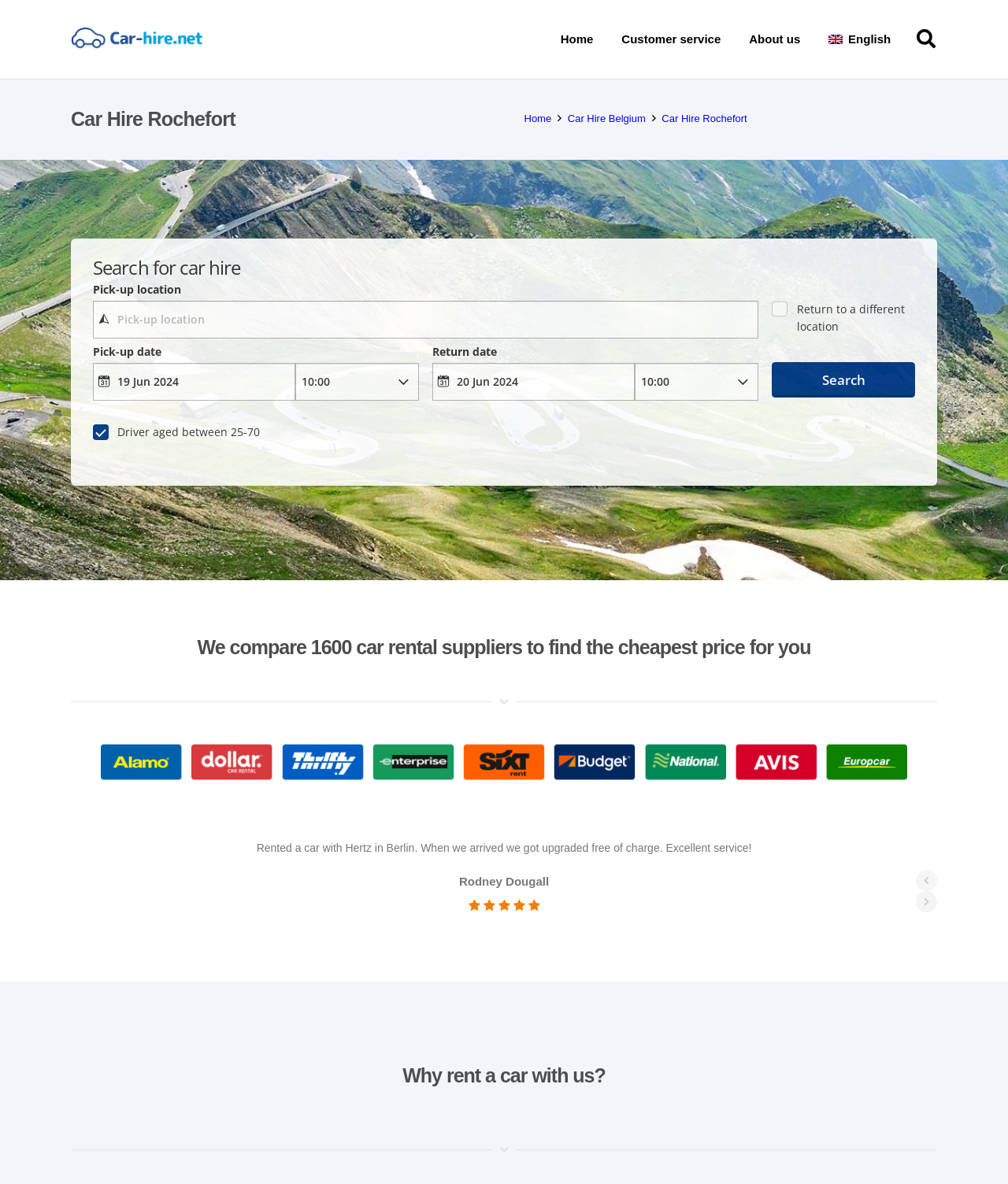Please answer the following question using a single word or phrase: 
What is the icon next to the 'Pick-up date' field?

Calendar